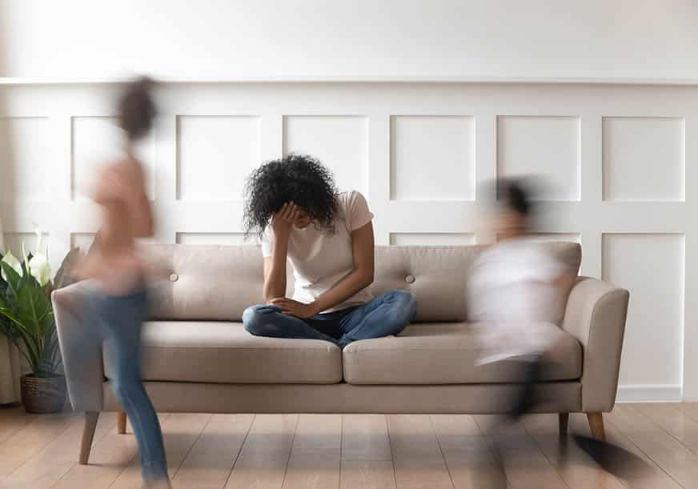Provide a brief response using a word or short phrase to this question:
What is the color of the wall in the background?

Light-colored